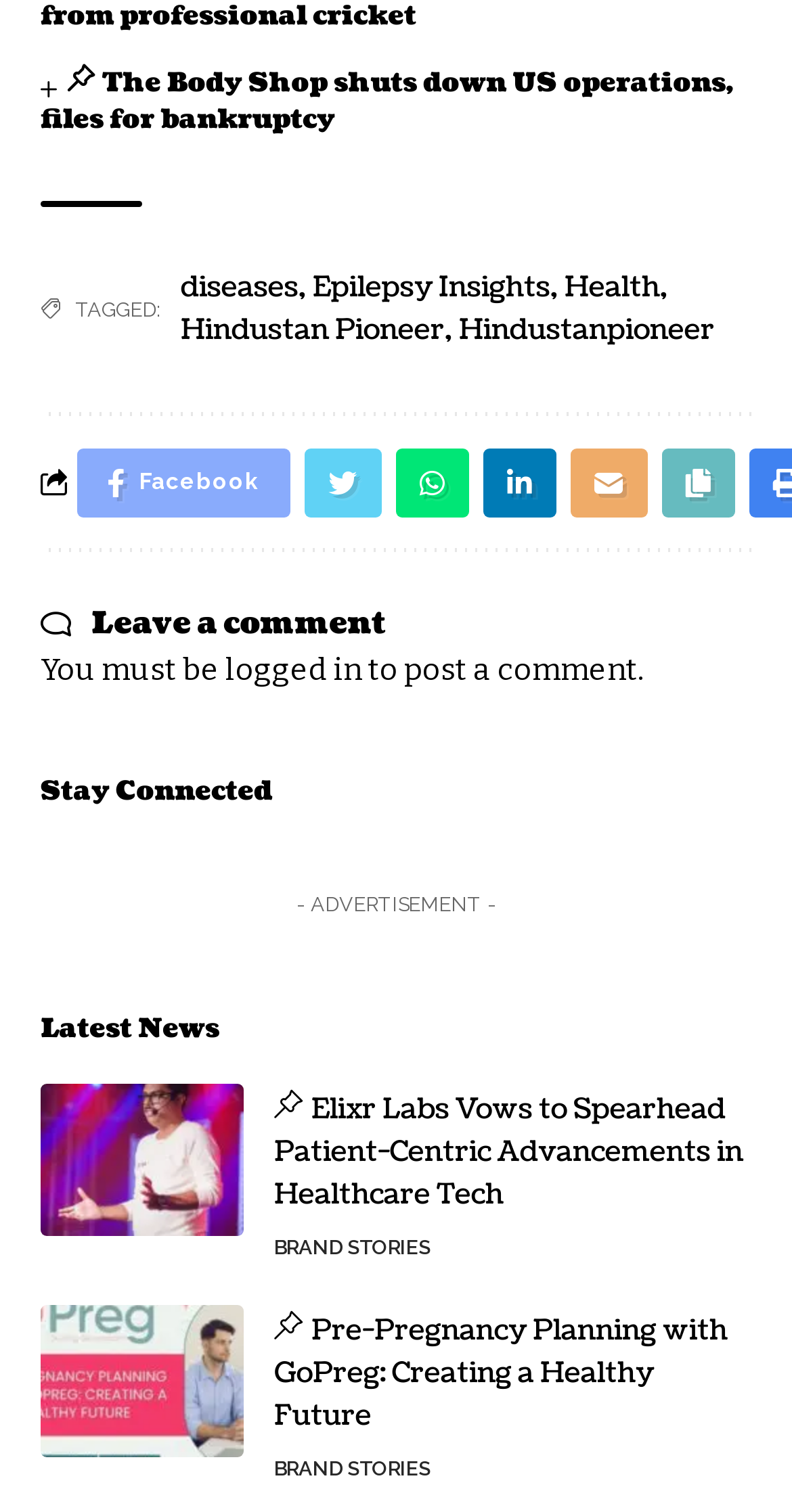Locate the bounding box coordinates of the clickable area to execute the instruction: "Visit the Facebook page". Provide the coordinates as four float numbers between 0 and 1, represented as [left, top, right, bottom].

[0.096, 0.297, 0.366, 0.343]